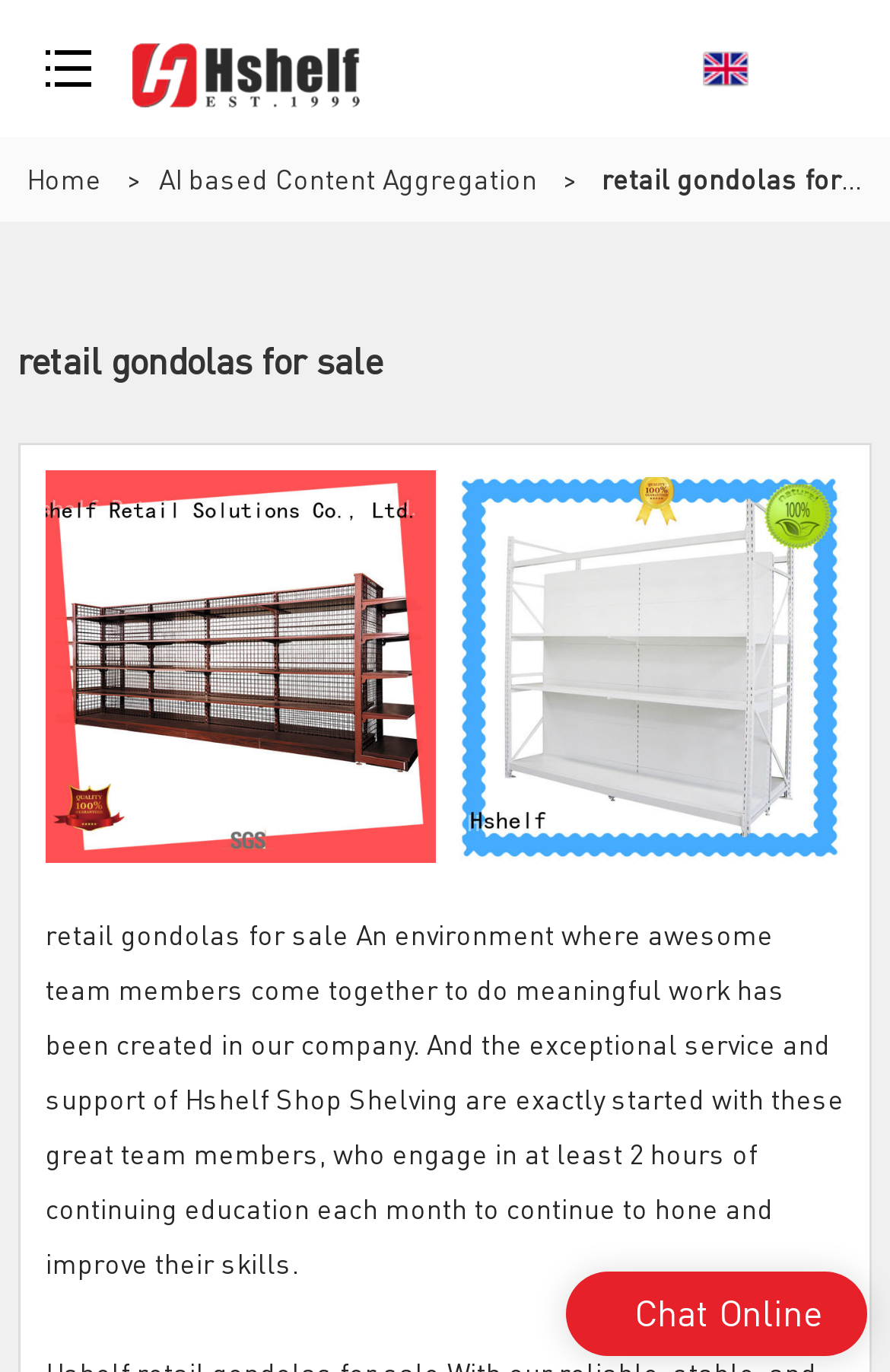Predict the bounding box of the UI element based on the description: "alt="retail gondolas for sale"". The coordinates should be four float numbers between 0 and 1, formatted as [left, top, right, bottom].

[0.051, 0.467, 0.491, 0.497]